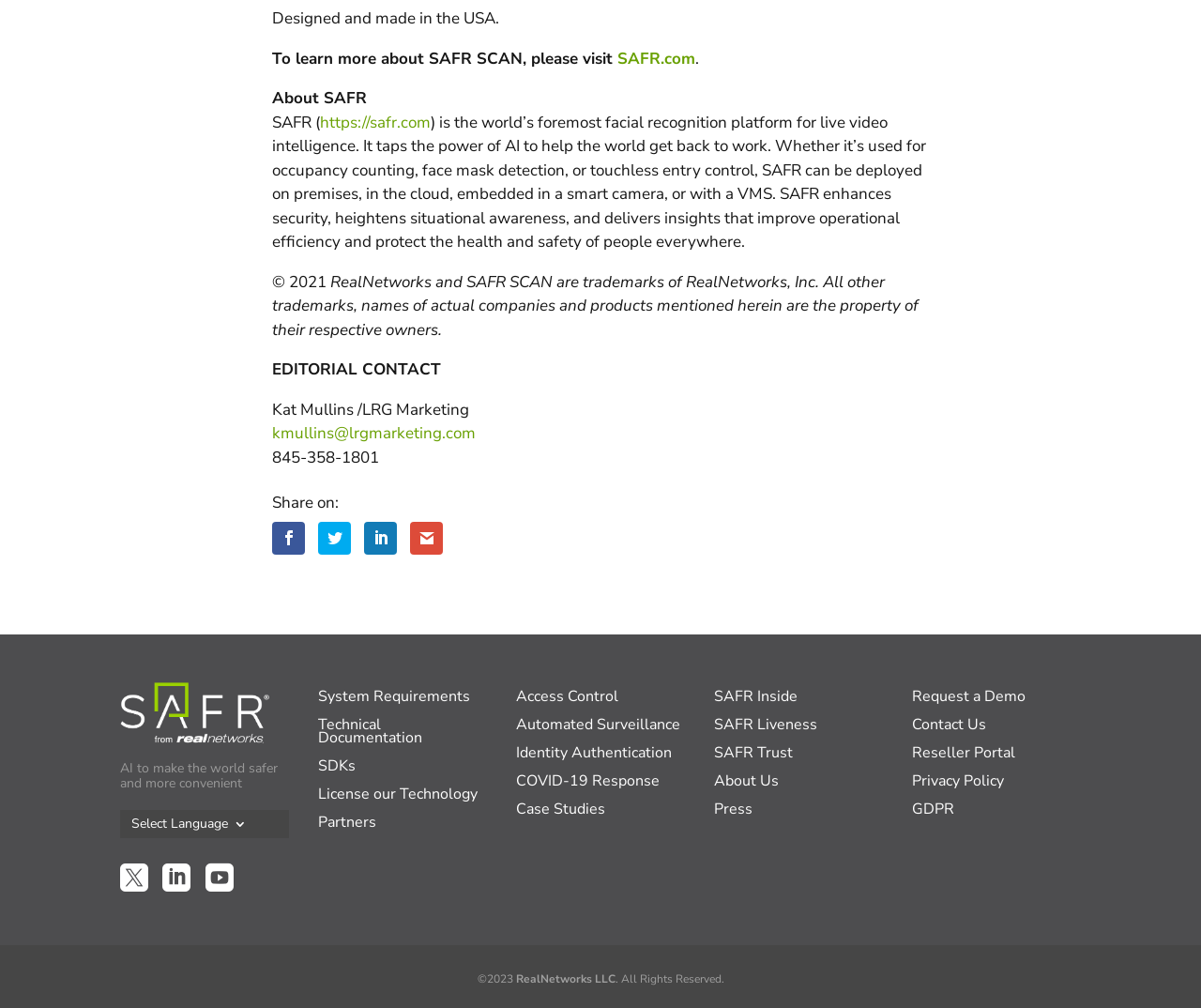Determine the bounding box coordinates of the clickable area required to perform the following instruction: "Request a Demo". The coordinates should be represented as four float numbers between 0 and 1: [left, top, right, bottom].

[0.759, 0.685, 0.854, 0.705]